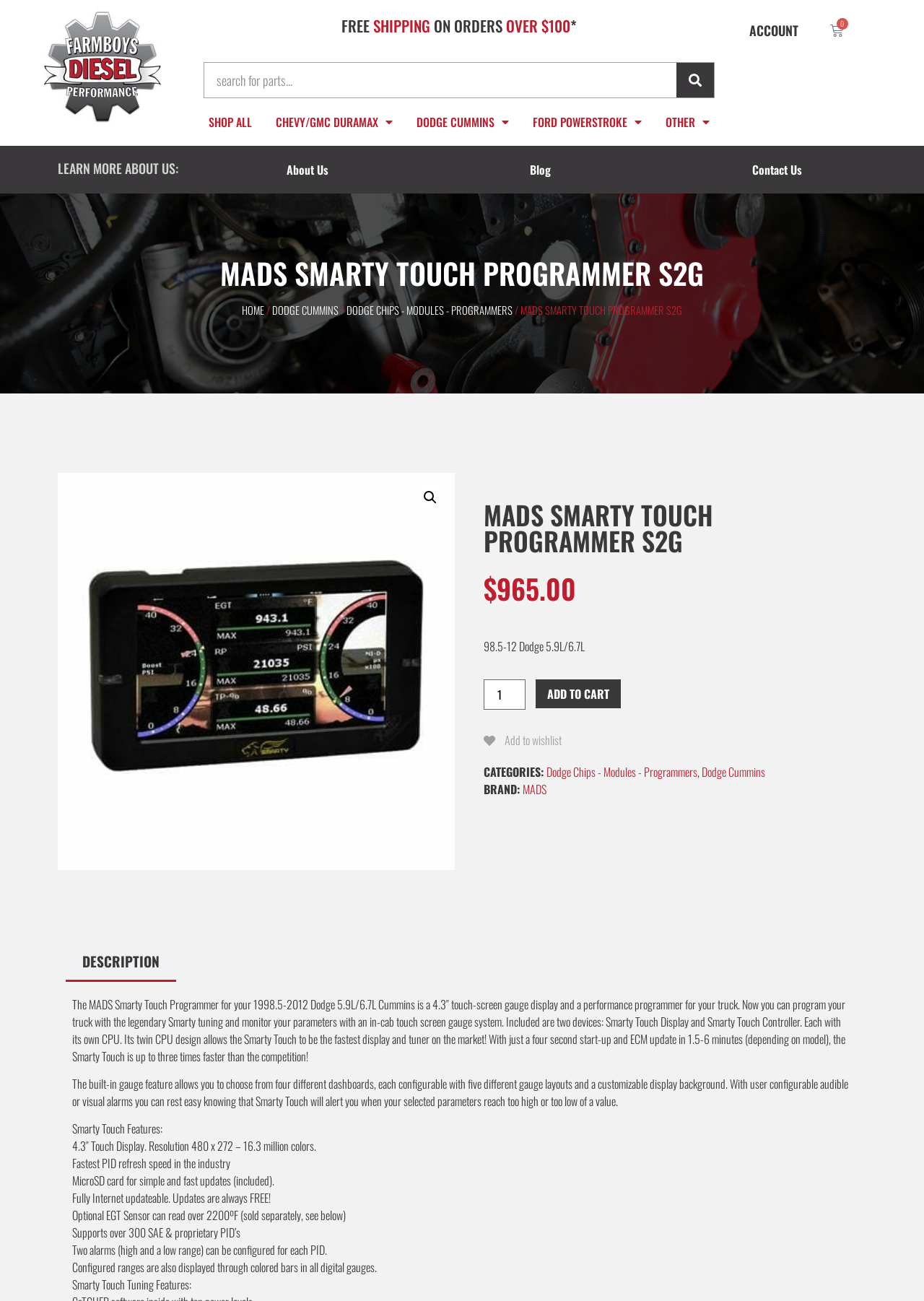Please find the bounding box coordinates of the element that you should click to achieve the following instruction: "View product description". The coordinates should be presented as four float numbers between 0 and 1: [left, top, right, bottom].

[0.071, 0.725, 0.191, 0.755]